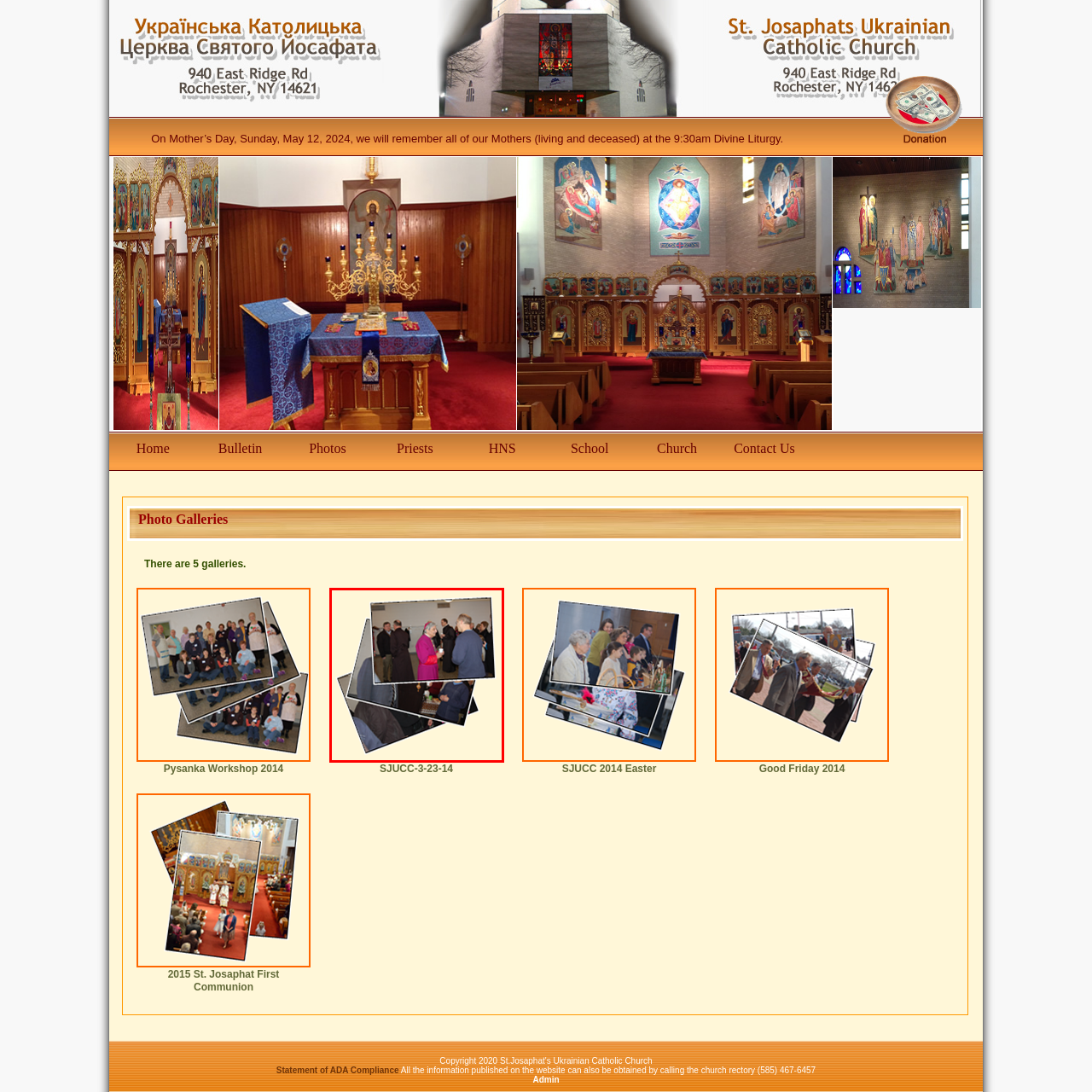Is the event taking place indoors or outdoors?
Review the image area surrounded by the red bounding box and give a detailed answer to the question.

The background of the image suggests an indoor setting, likely a hall or a room within the church, which is consistent with the description of the event as a social or religious occasion.